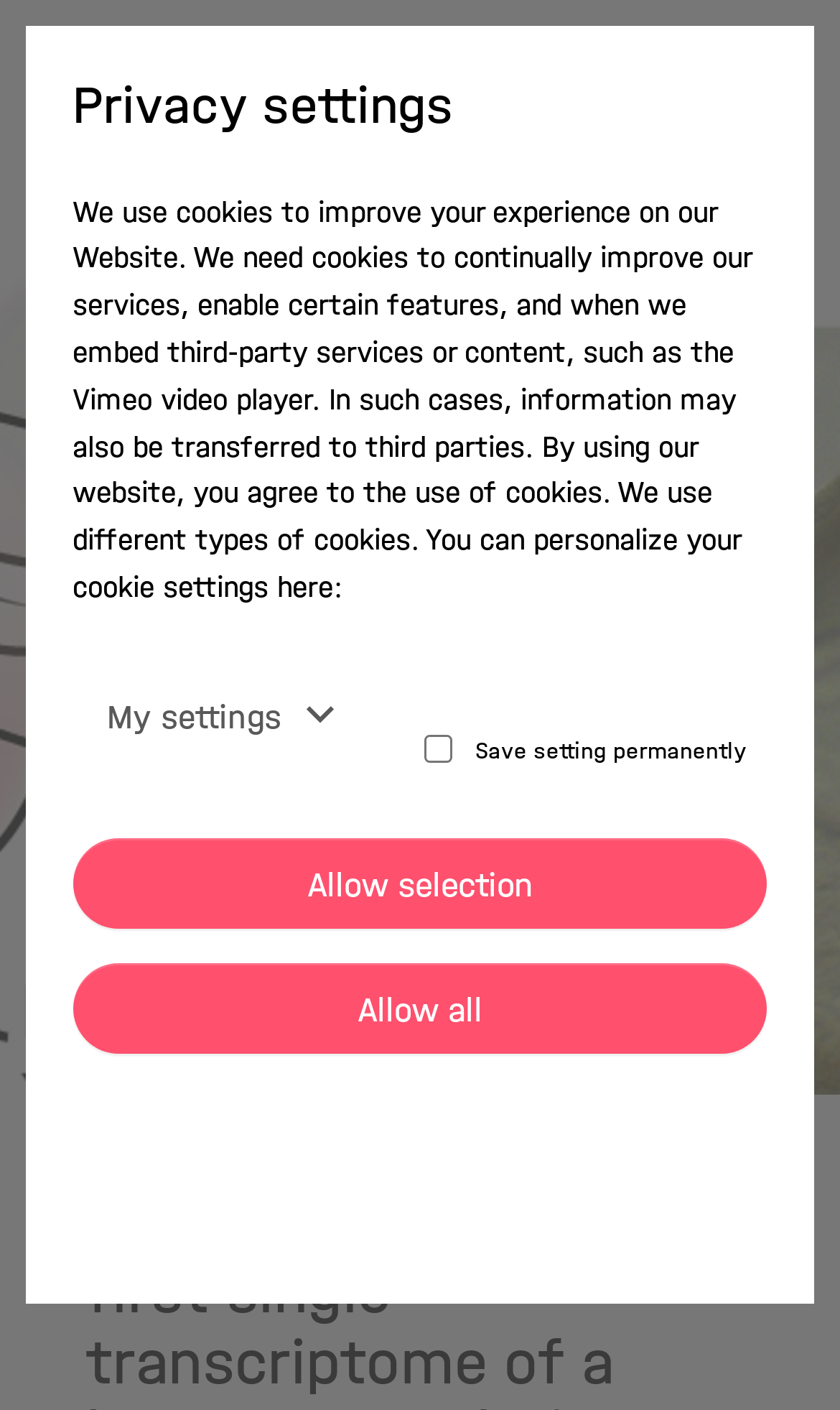Please specify the coordinates of the bounding box for the element that should be clicked to carry out this instruction: "Open the menu". The coordinates must be four float numbers between 0 and 1, formatted as [left, top, right, bottom].

[0.895, 0.053, 0.949, 0.081]